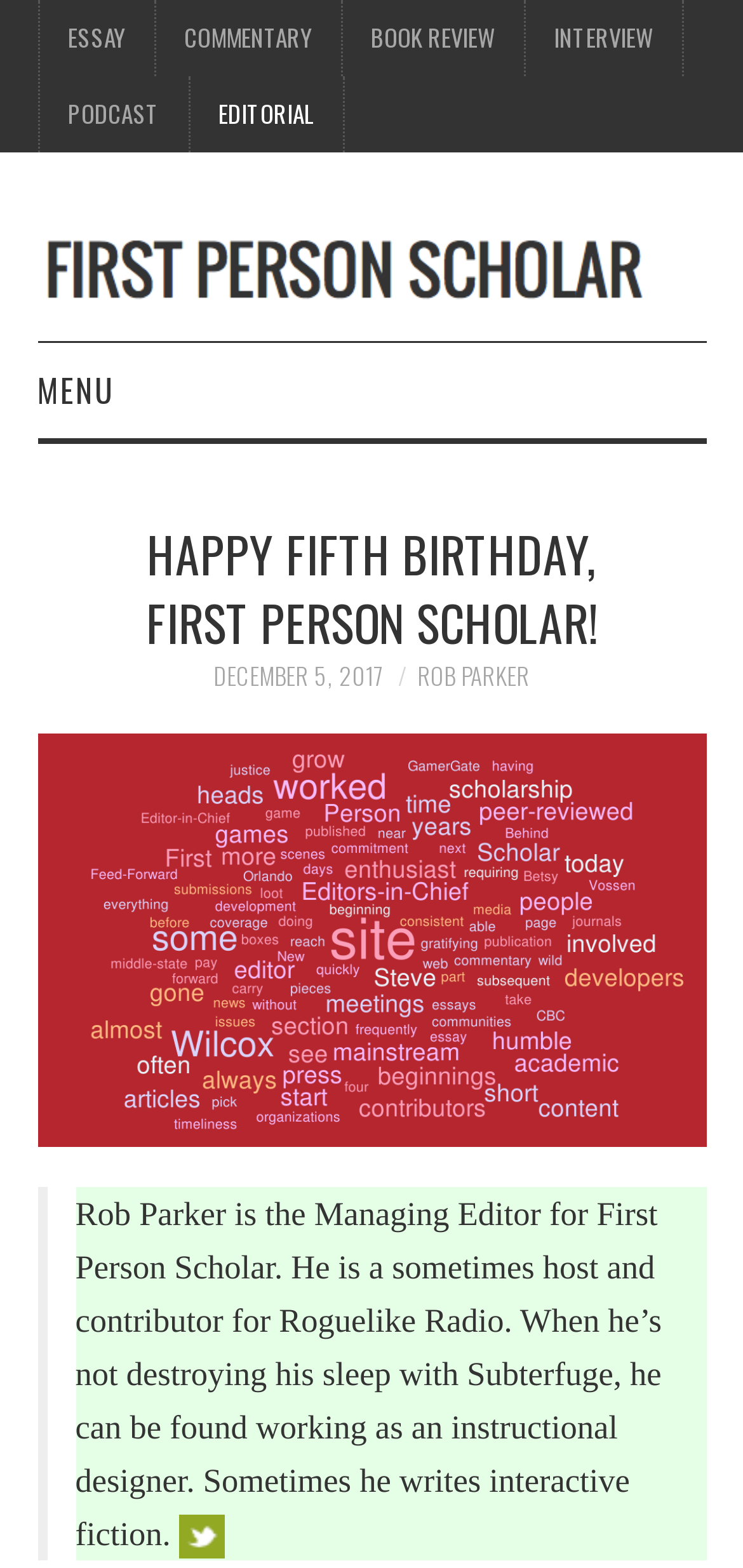Given the description "About FPS", provide the bounding box coordinates of the corresponding UI element.

[0.05, 0.341, 0.624, 0.402]